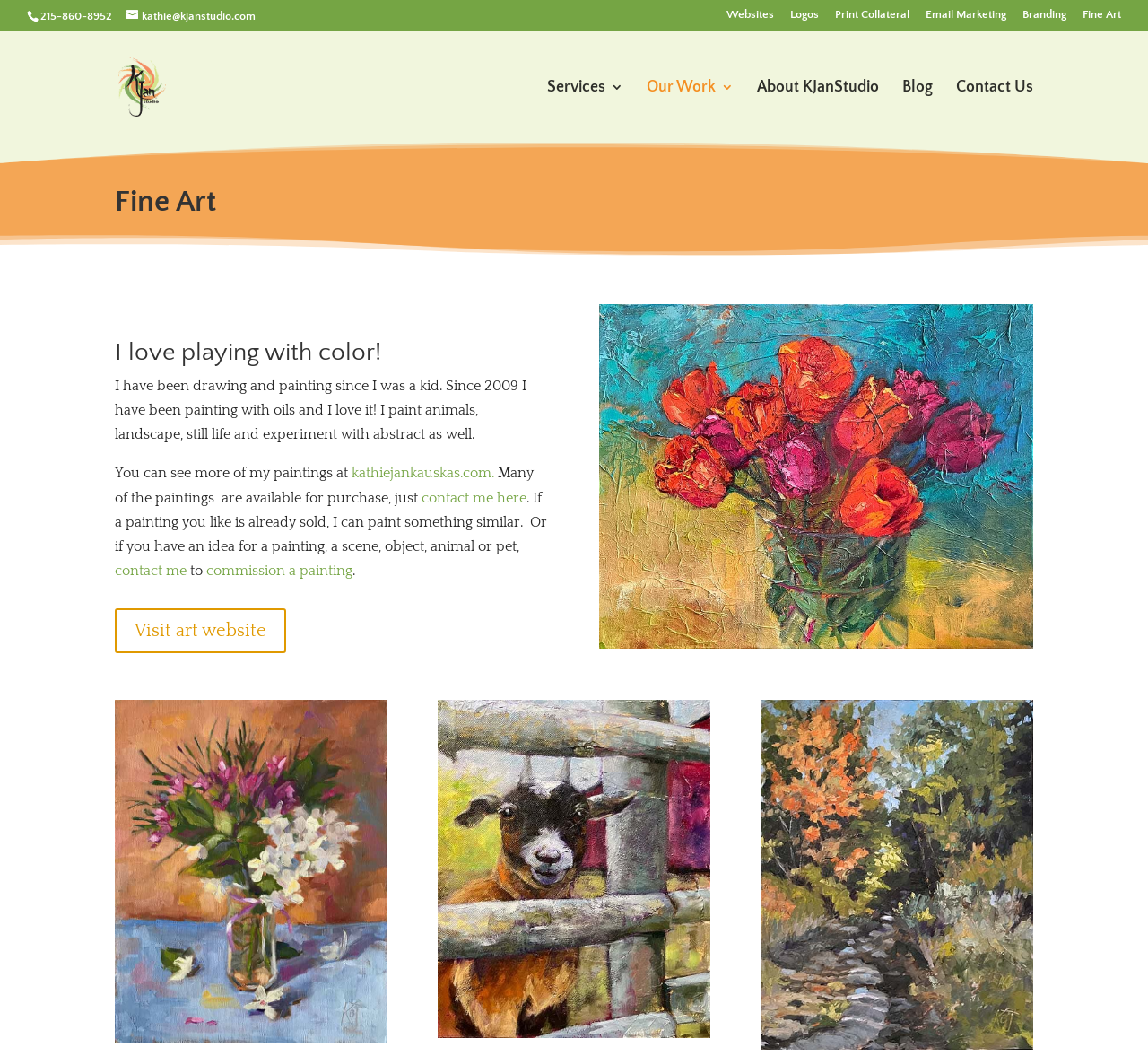Using the information shown in the image, answer the question with as much detail as possible: What is the phone number on the webpage?

I found the phone number by looking at the static text element with the bounding box coordinates [0.035, 0.009, 0.098, 0.021], which contains the text '215-860-8952'.